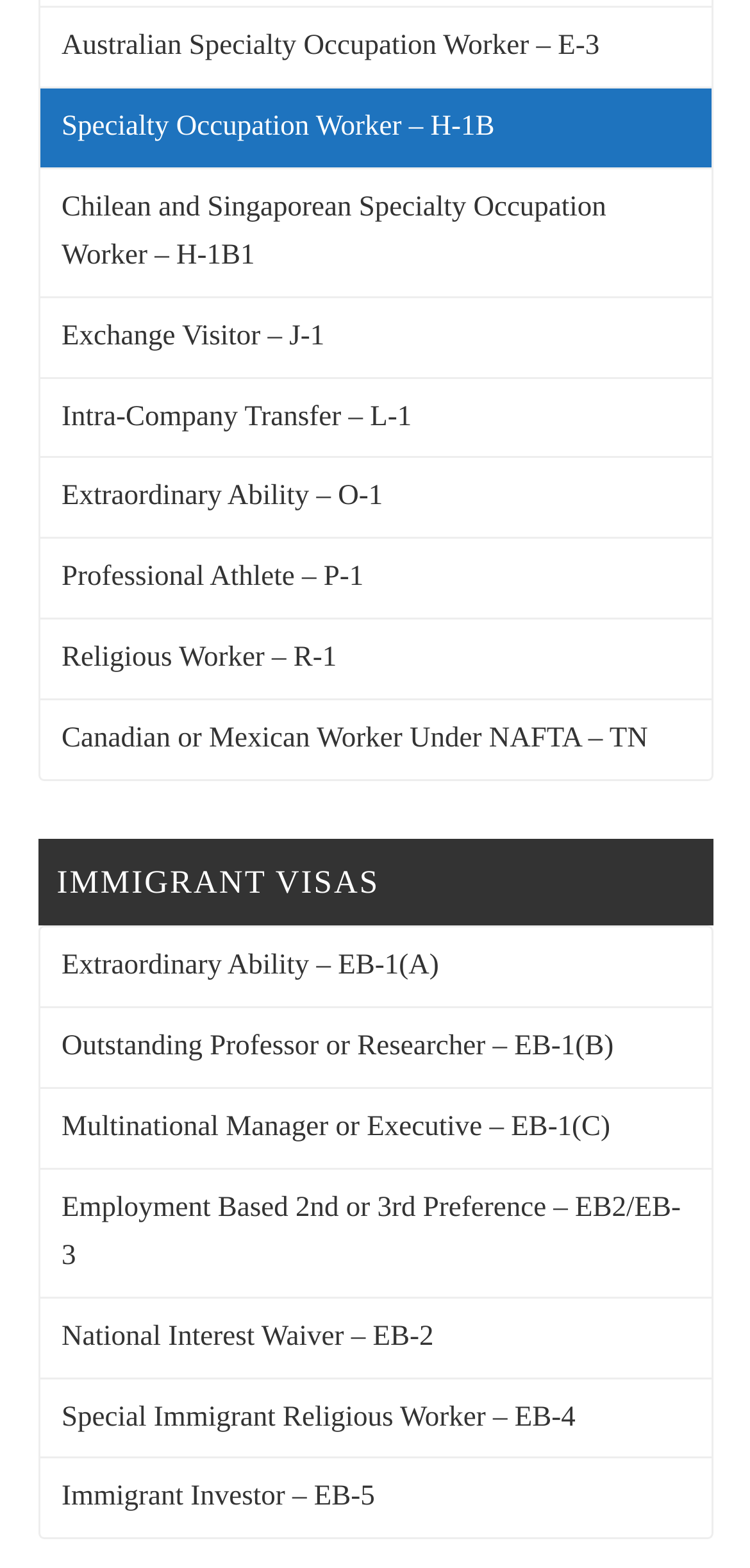Please predict the bounding box coordinates of the element's region where a click is necessary to complete the following instruction: "Explore Extraordinary Ability – EB-1(A)". The coordinates should be represented by four float numbers between 0 and 1, i.e., [left, top, right, bottom].

[0.05, 0.591, 0.95, 0.643]